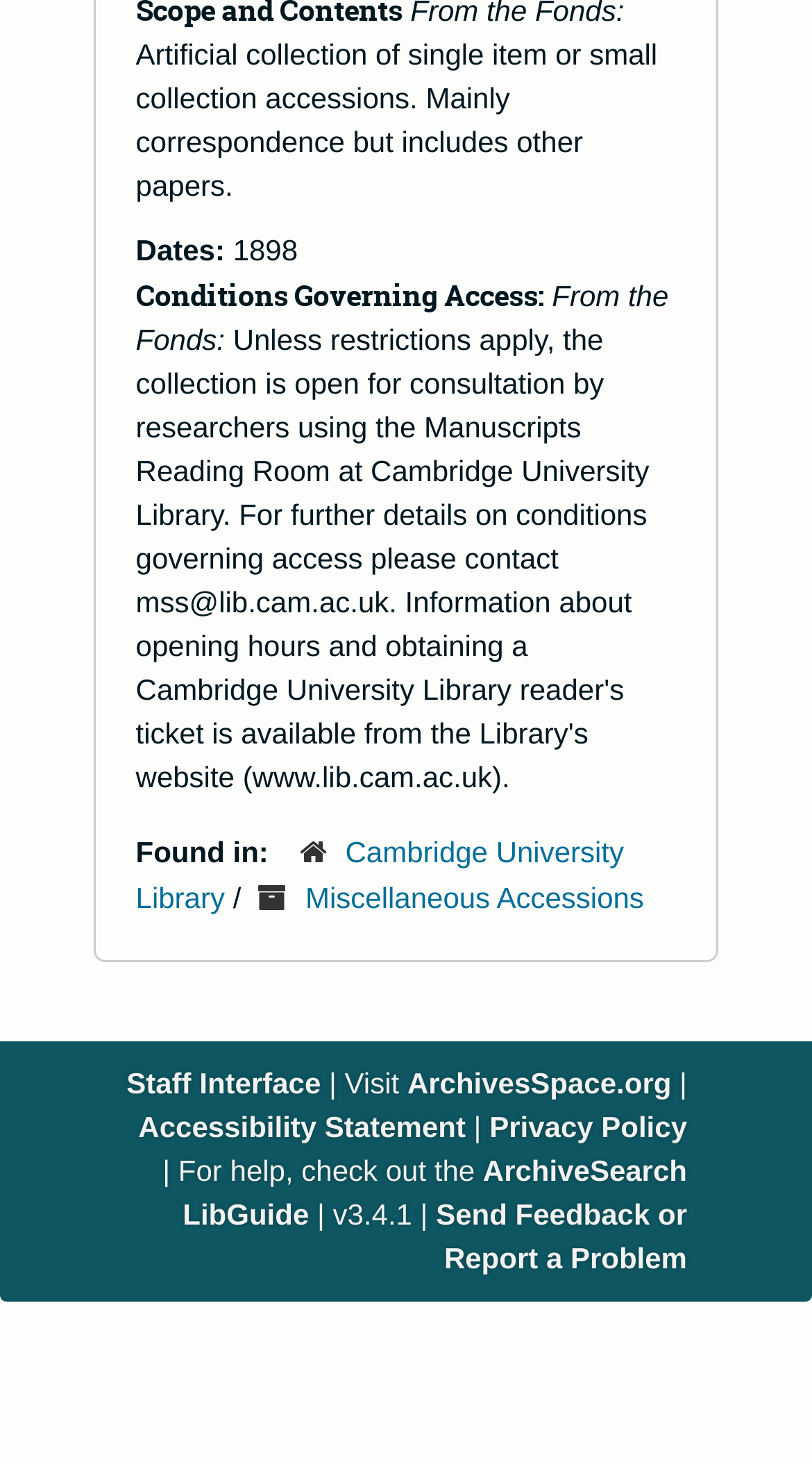Can you give a detailed response to the following question using the information from the image? What is the purpose of the 'Staff Interface' link?

The 'Staff Interface' link is located near the bottom of the webpage, and its purpose can be inferred from the text '| Visit' that follows it. This suggests that the link is intended to allow staff members to visit or access a specific interface or portal.